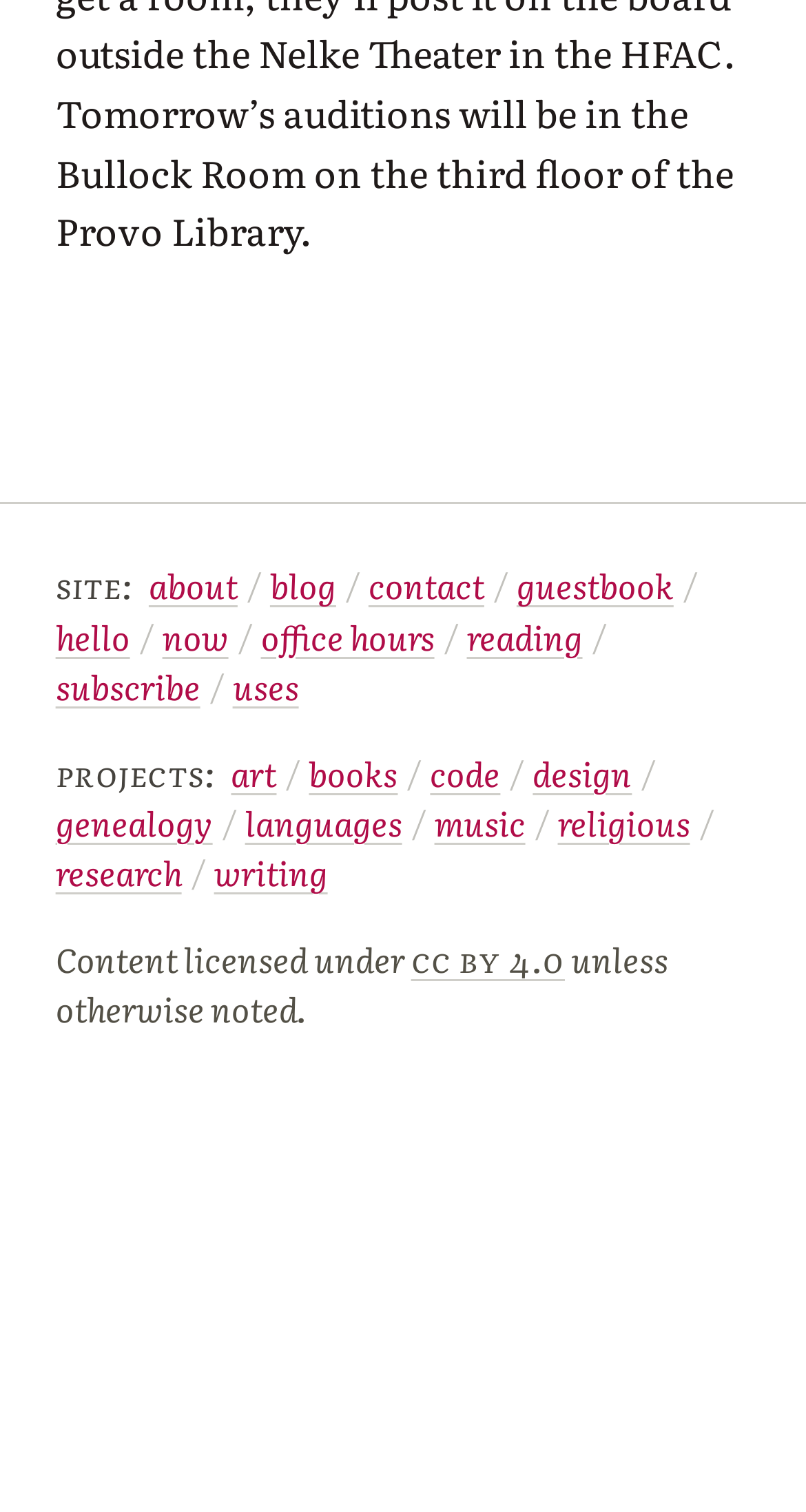Locate the bounding box coordinates of the clickable region necessary to complete the following instruction: "explore the art project". Provide the coordinates in the format of four float numbers between 0 and 1, i.e., [left, top, right, bottom].

[0.287, 0.496, 0.343, 0.526]